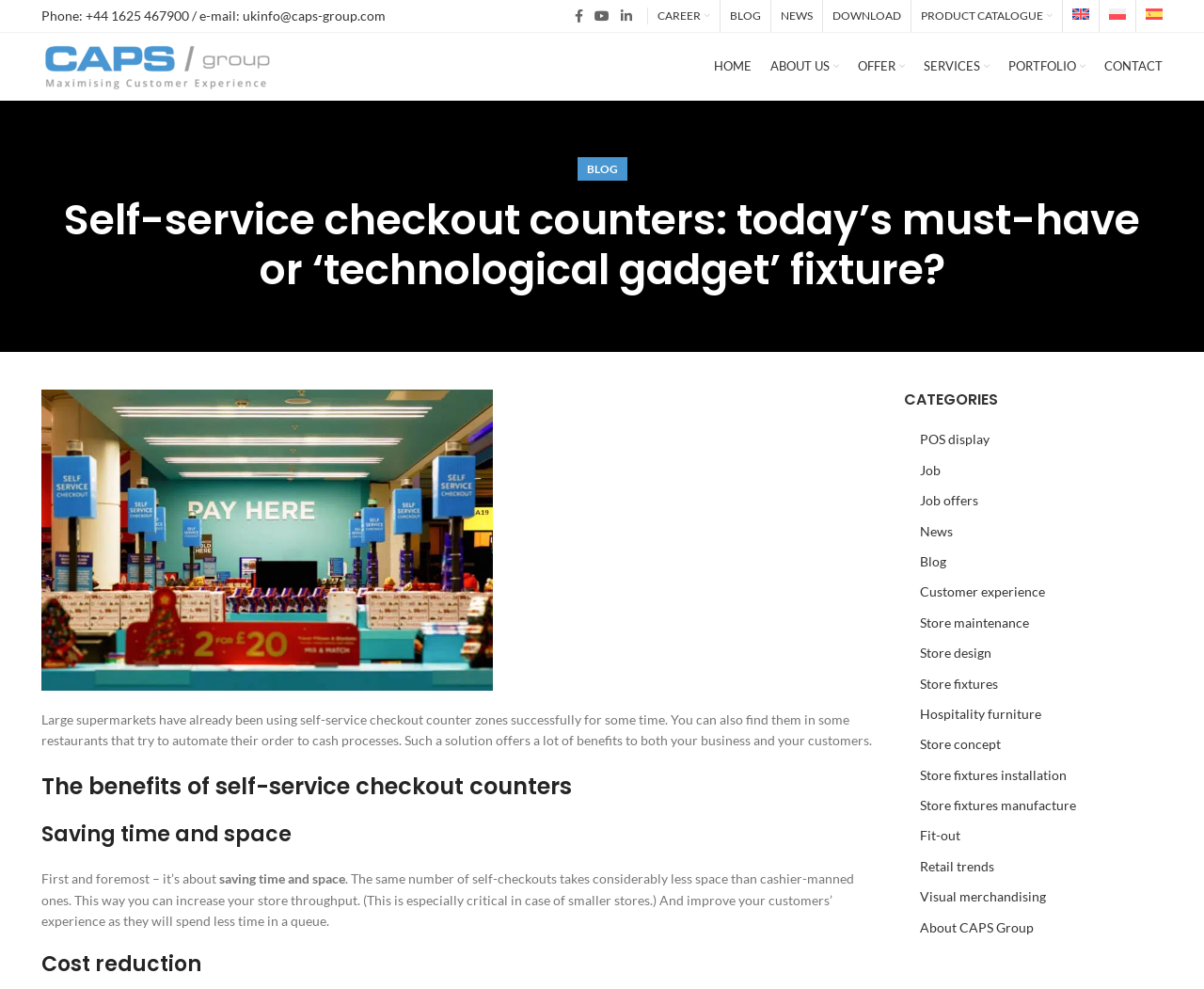Determine the coordinates of the bounding box that should be clicked to complete the instruction: "Click the Facebook social link". The coordinates should be represented by four float numbers between 0 and 1: [left, top, right, bottom].

[0.473, 0.004, 0.489, 0.029]